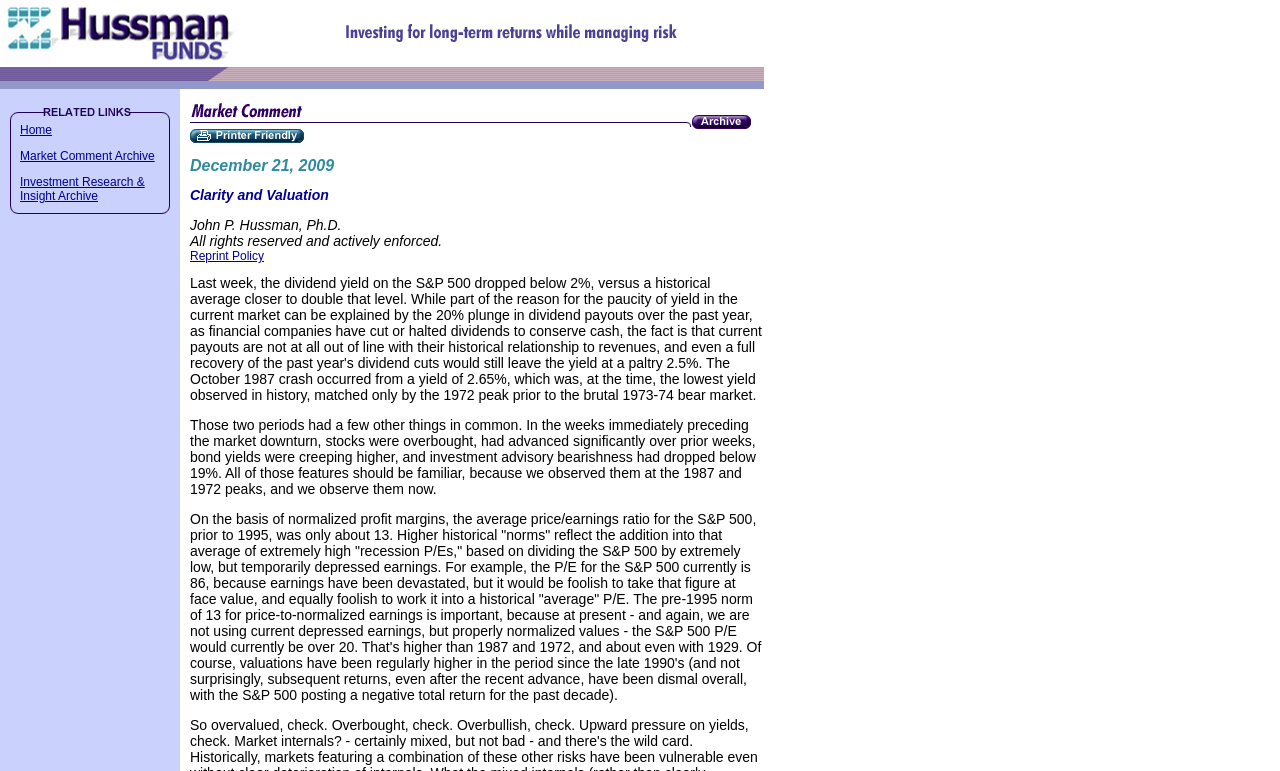What is the date of the market comment?
Please use the image to deliver a detailed and complete answer.

I found the answer by looking at the webpage content, specifically the section that appears to be the date of the market comment, where it says 'December 21, 2009'.